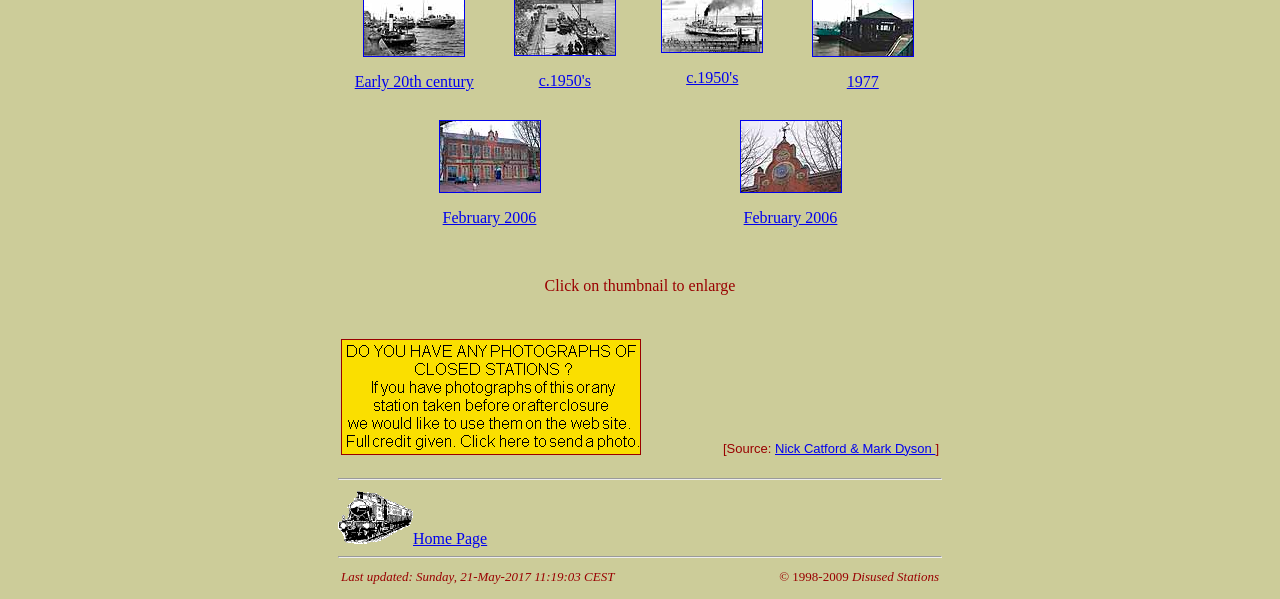Answer the following in one word or a short phrase: 
What is the earliest year mentioned on the webpage?

Early 20th century